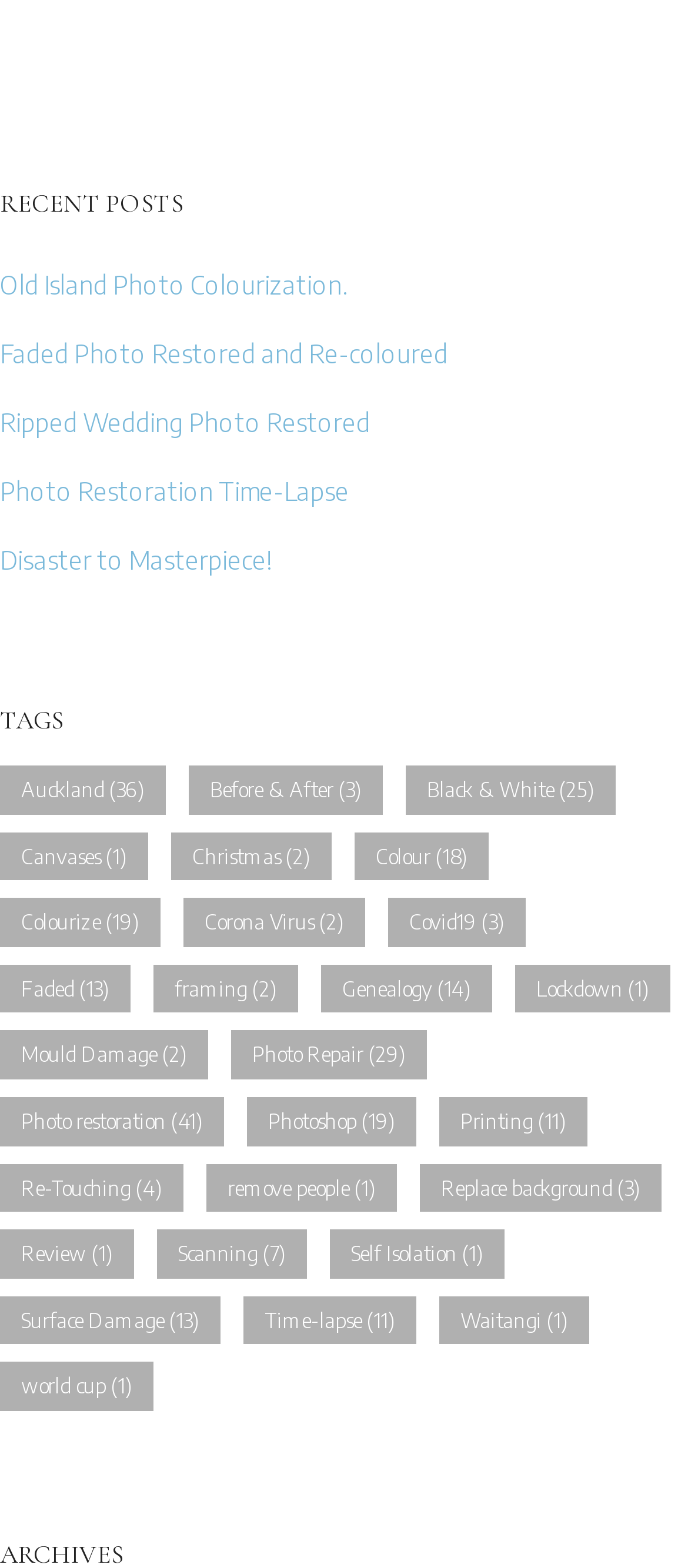Please identify the bounding box coordinates of the element I need to click to follow this instruction: "View 'Auckland' tag".

[0.0, 0.489, 0.241, 0.52]